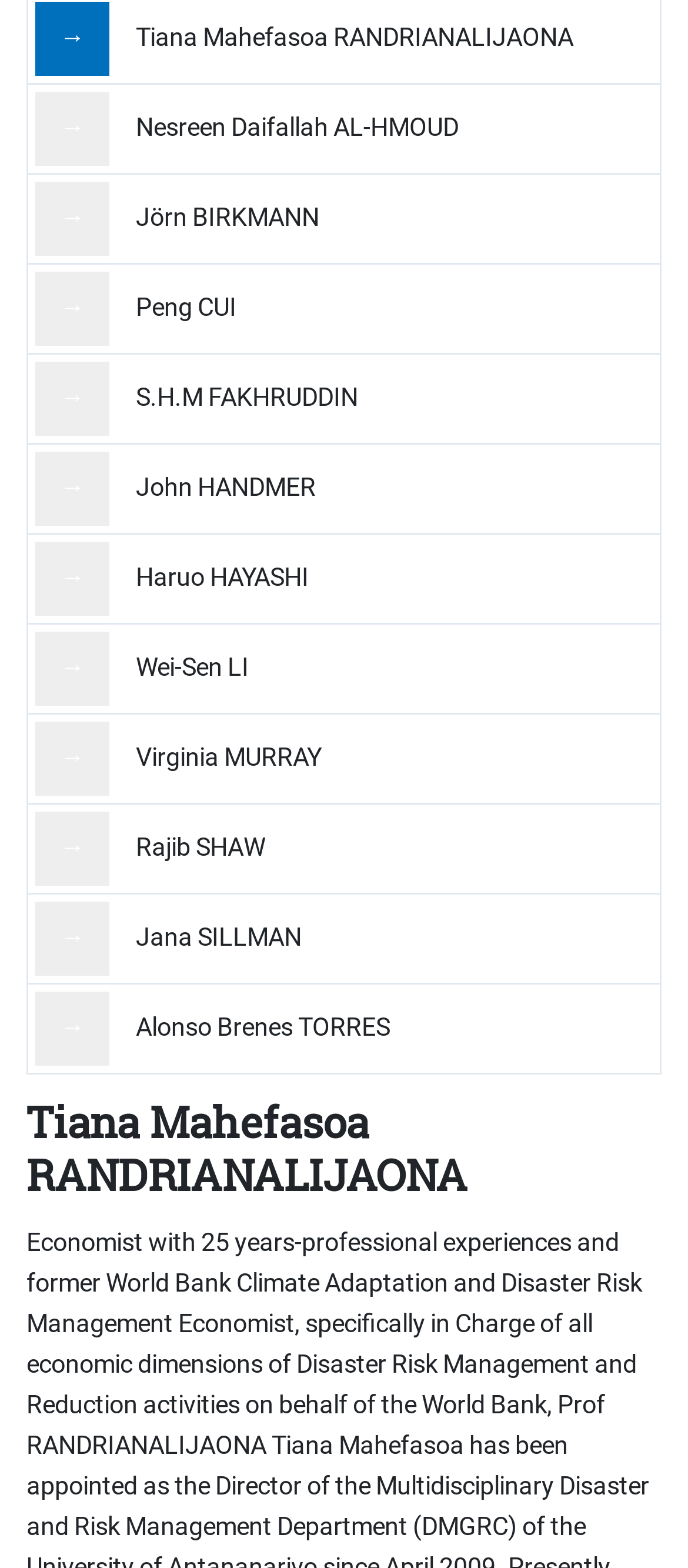Identify the bounding box coordinates for the UI element described by the following text: "→ Haruo HAYASHI". Provide the coordinates as four float numbers between 0 and 1, in the format [left, top, right, bottom].

[0.051, 0.359, 0.449, 0.378]